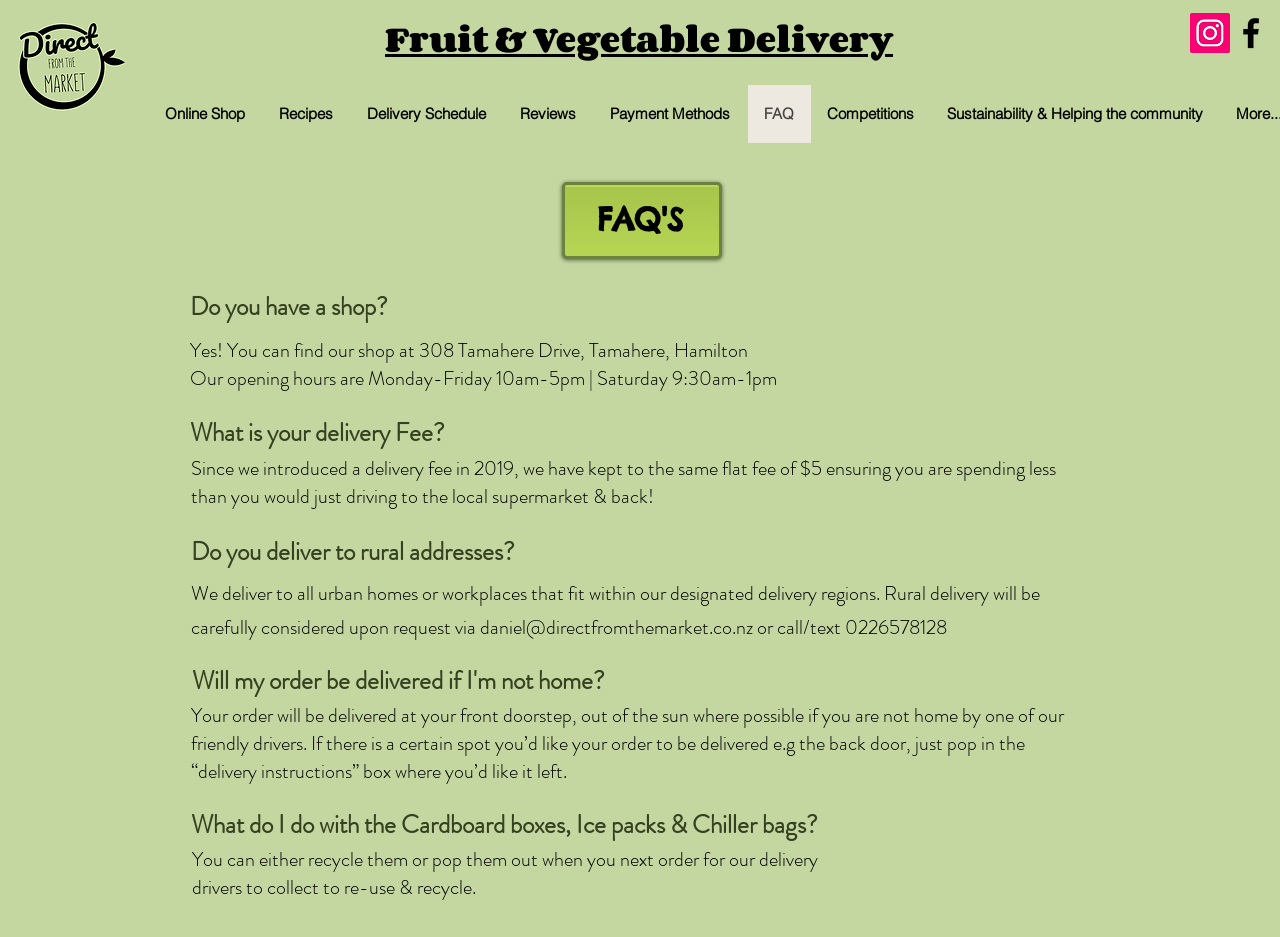Can I request a specific delivery spot?
Please use the visual content to give a single word or phrase answer.

Yes